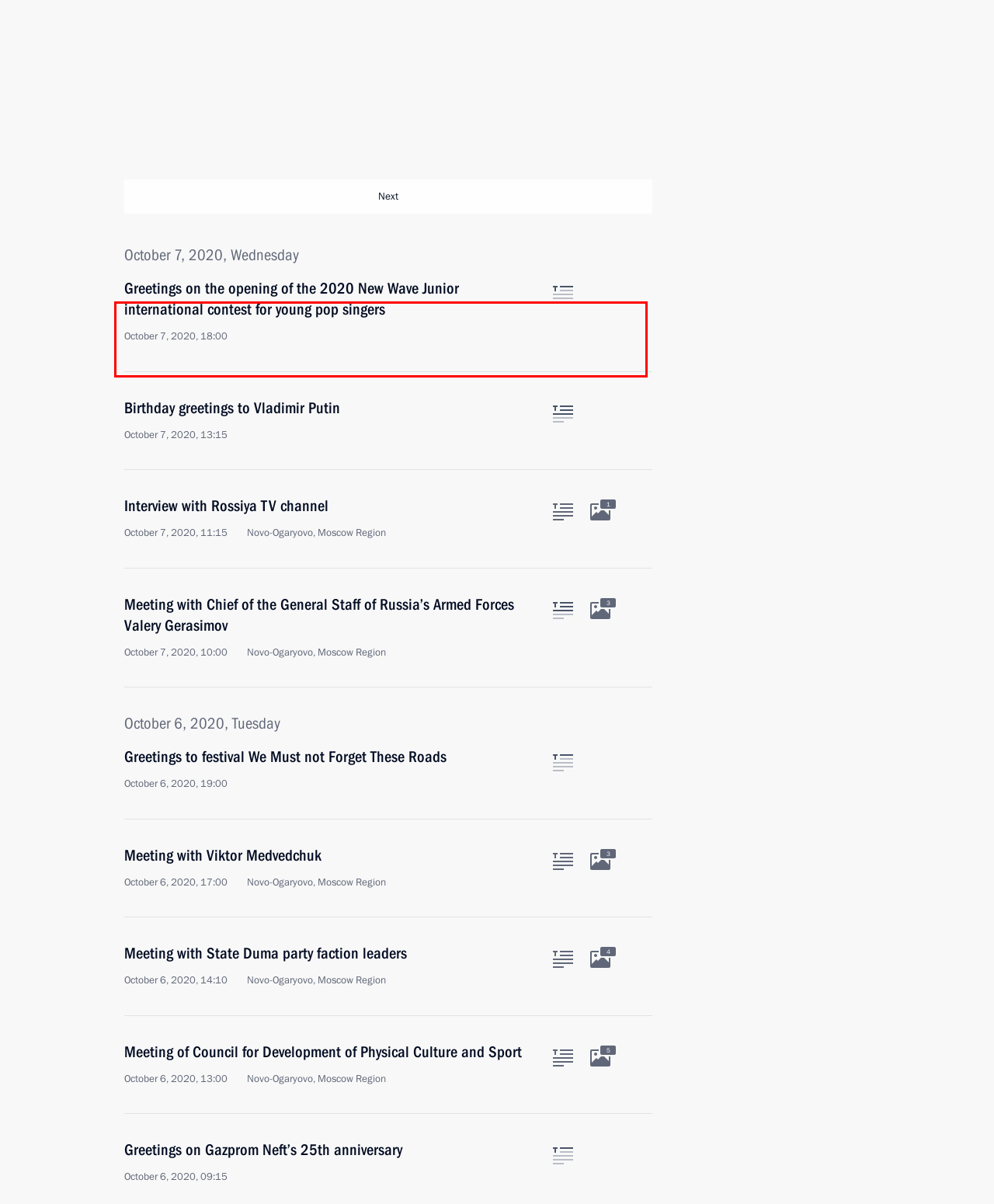View the screenshot of the webpage and identify the UI element surrounded by a red bounding box. Extract the text contained within this red bounding box.

Vladimir Putin sent a message of greetings to the Baikonur Cosmodrome current and former staff and Baikonur residents on the Baikonur complex’s 65th anniversary.